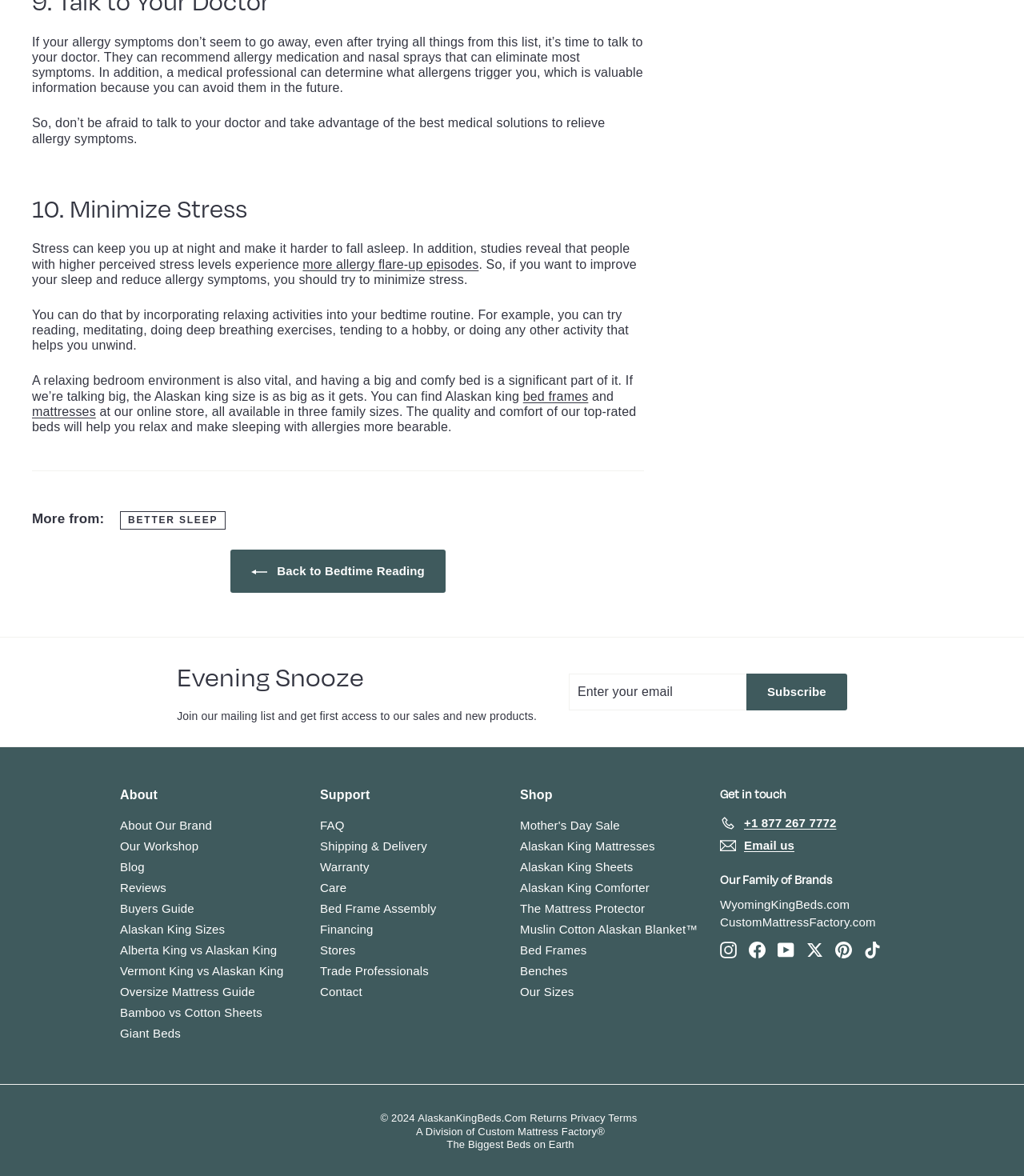Find and provide the bounding box coordinates for the UI element described with: "icon-left-arrow Back to Bedtime Reading".

[0.225, 0.467, 0.435, 0.504]